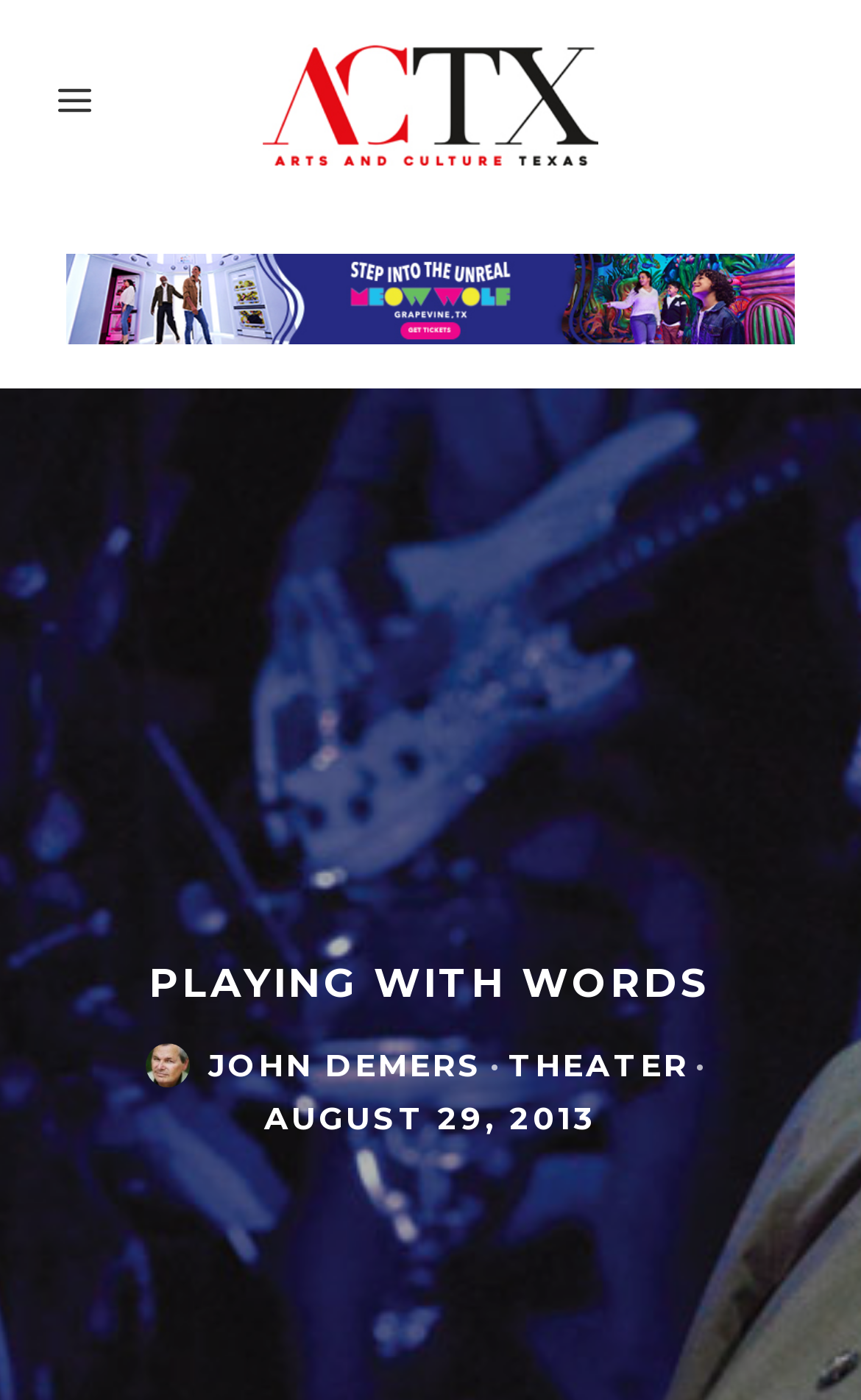Please respond to the question using a single word or phrase:
How many links are there in the top section?

2